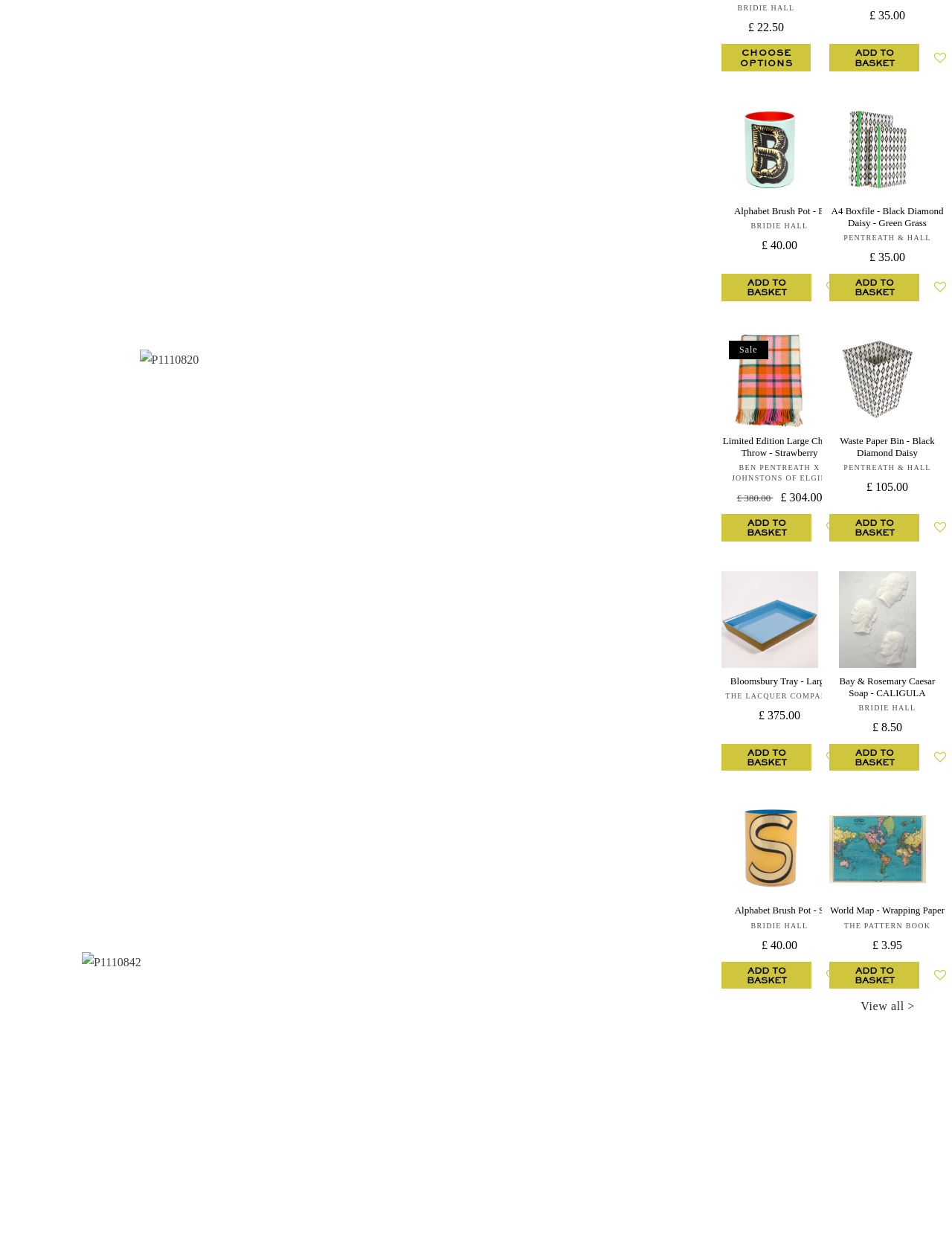Identify the bounding box coordinates of the element that should be clicked to fulfill this task: "Add Alphabet Brush Pot - B to basket". The coordinates should be provided as four float numbers between 0 and 1, i.e., [left, top, right, bottom].

[0.758, 0.221, 0.853, 0.243]